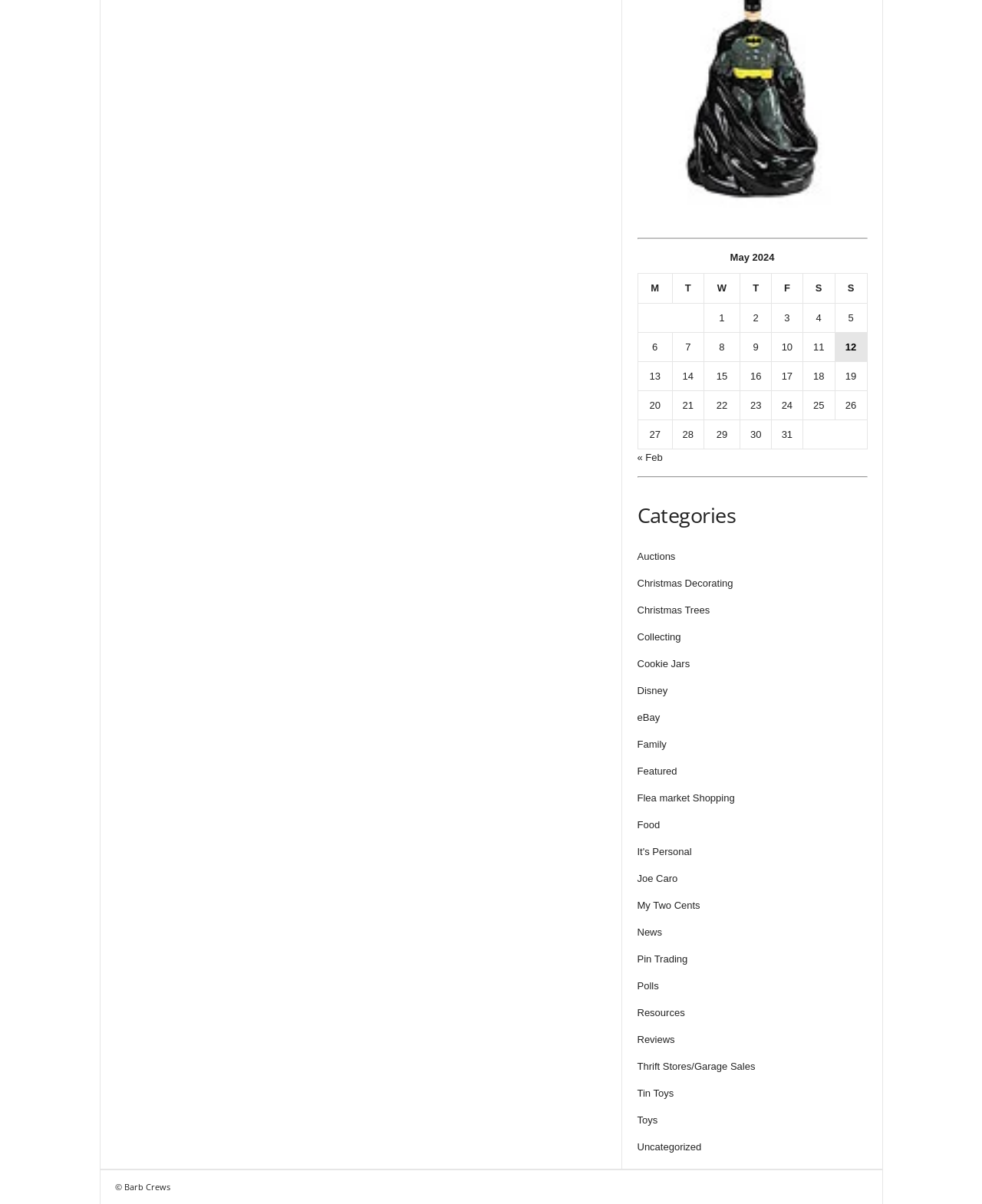Given the webpage screenshot, identify the bounding box of the UI element that matches this description: "Joe Caro".

[0.649, 0.725, 0.69, 0.734]